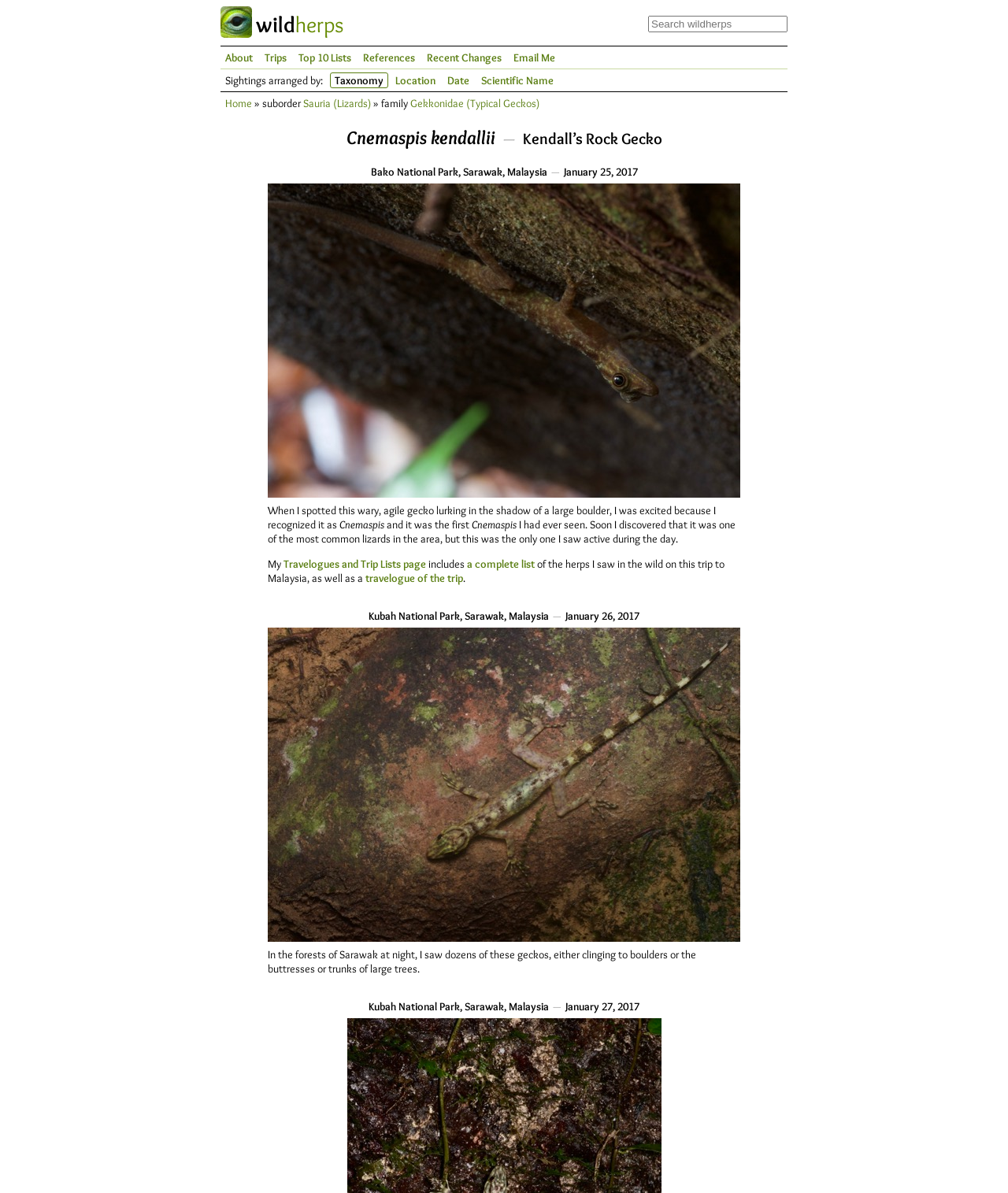Predict the bounding box for the UI component with the following description: "Email Me".

[0.505, 0.042, 0.555, 0.054]